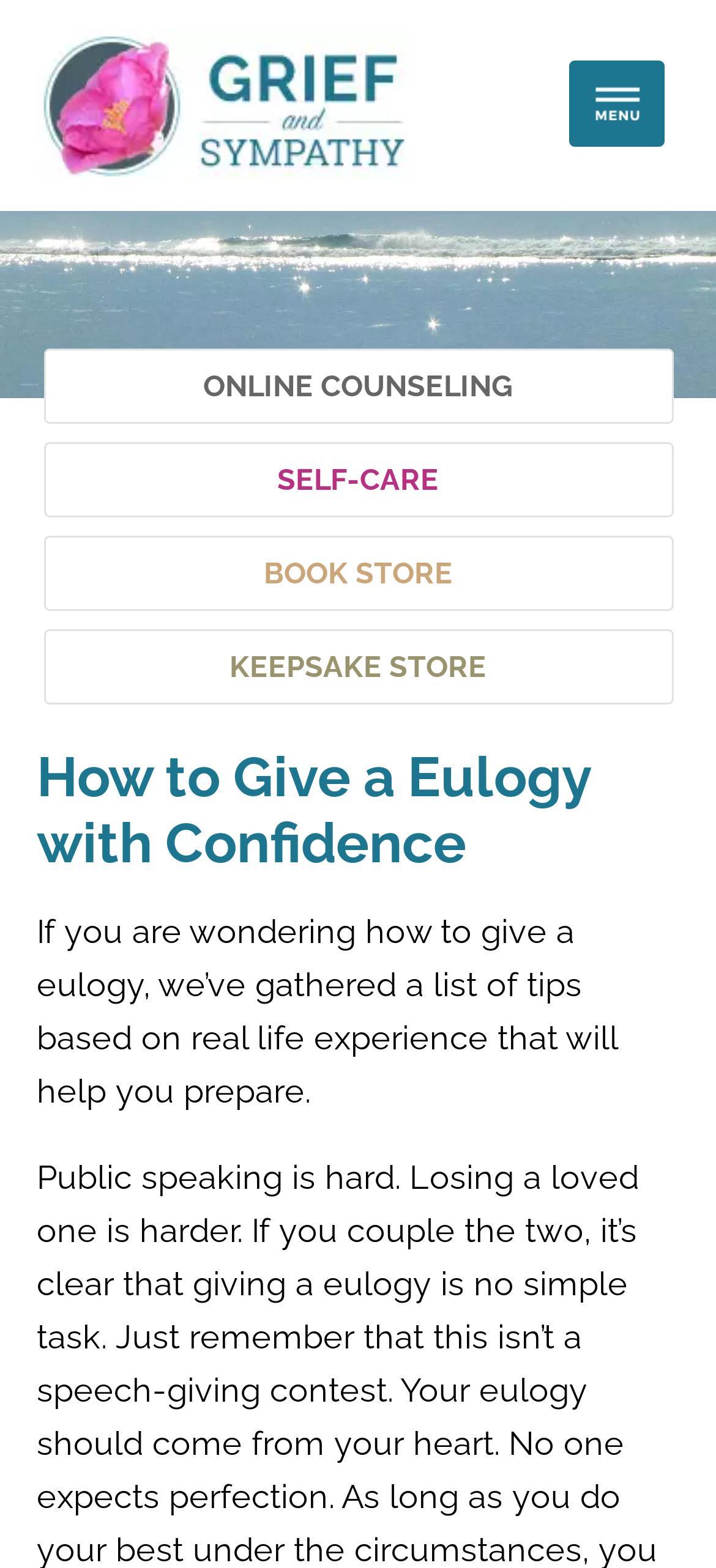Generate the title text from the webpage.

How to Give a Eulogy with Confidence